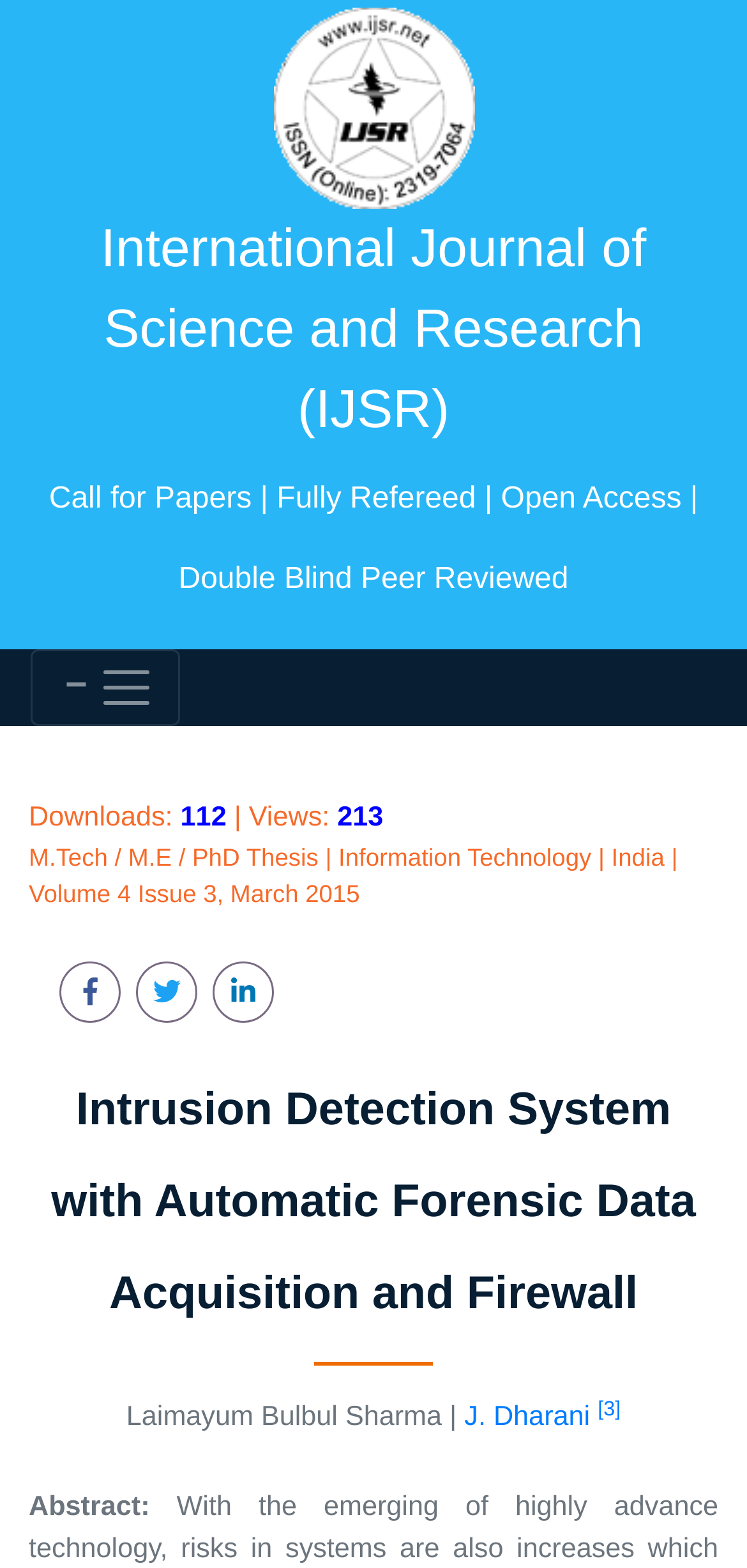Bounding box coordinates are to be given in the format (top-left x, top-left y, bottom-right x, bottom-right y). All values must be floating point numbers between 0 and 1. Provide the bounding box coordinate for the UI element described as: http://wexfordpress.com/tex/packagers.pdf

None